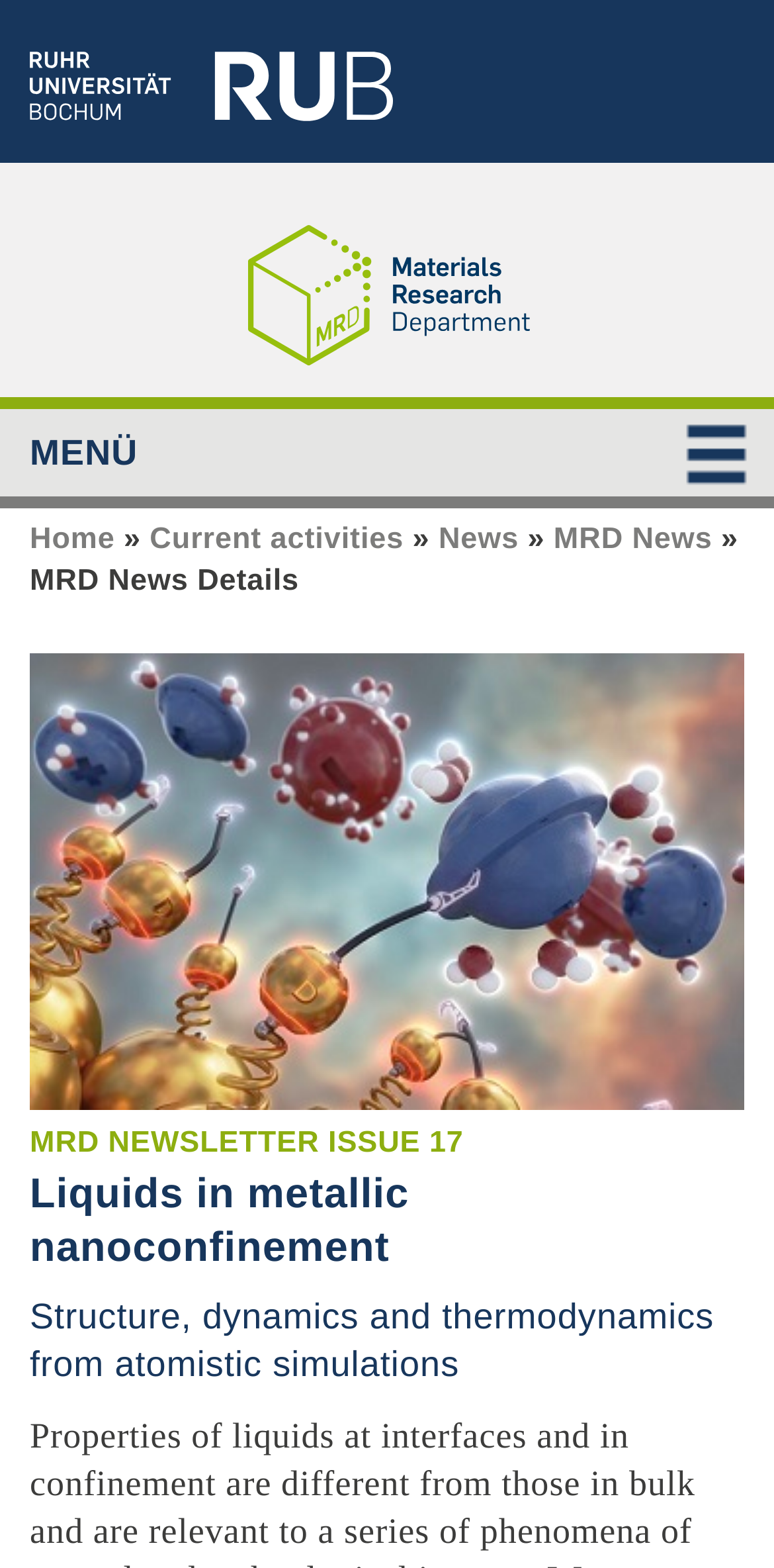Please analyze the image and give a detailed answer to the question:
What is the name of the department?

I found the answer by looking at the link element with the text 'Materials Research Department' which is located at the top of the webpage, indicating that it is the name of the department.